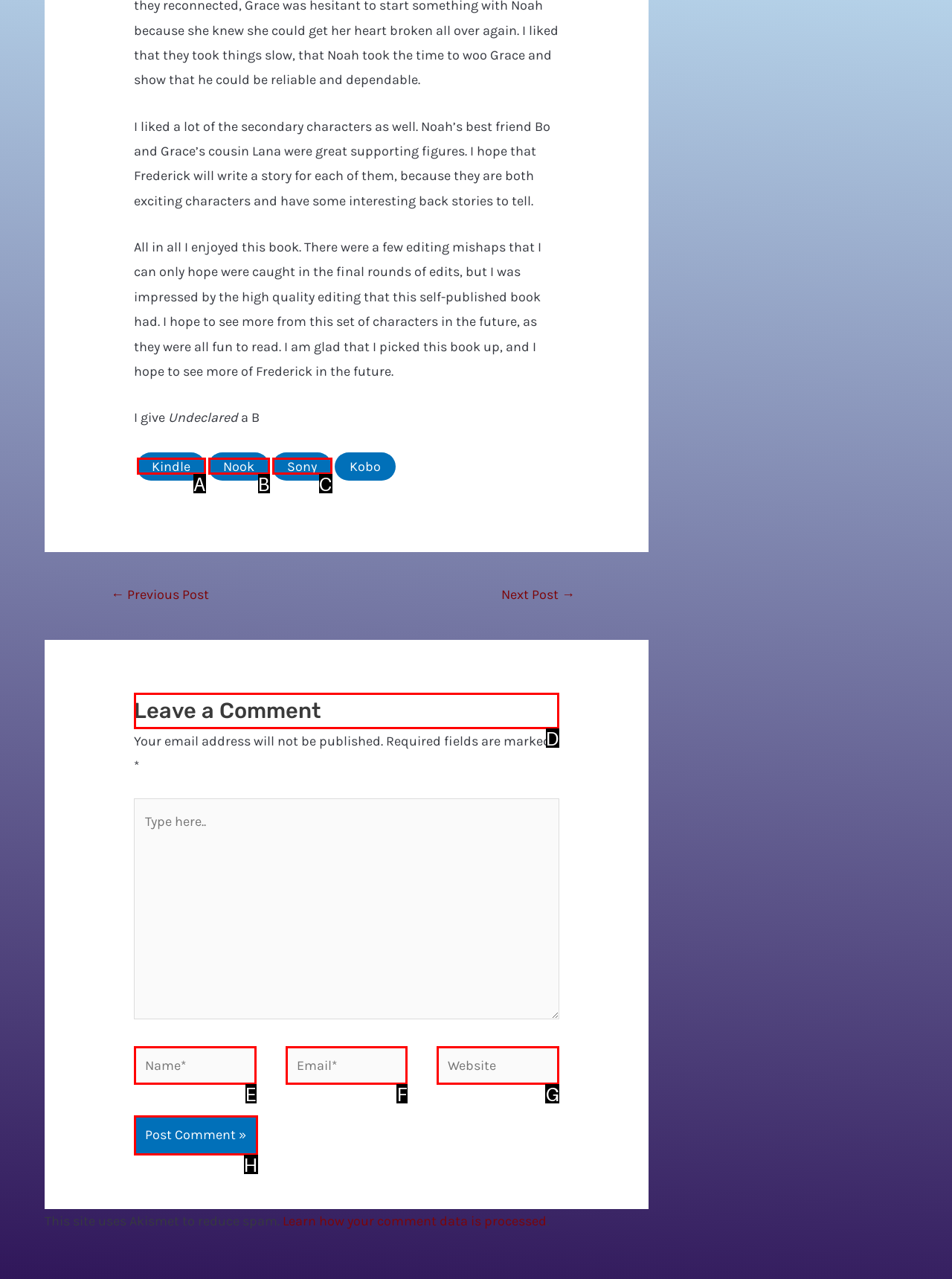Choose the letter of the UI element necessary for this task: Leave a comment
Answer with the correct letter.

D